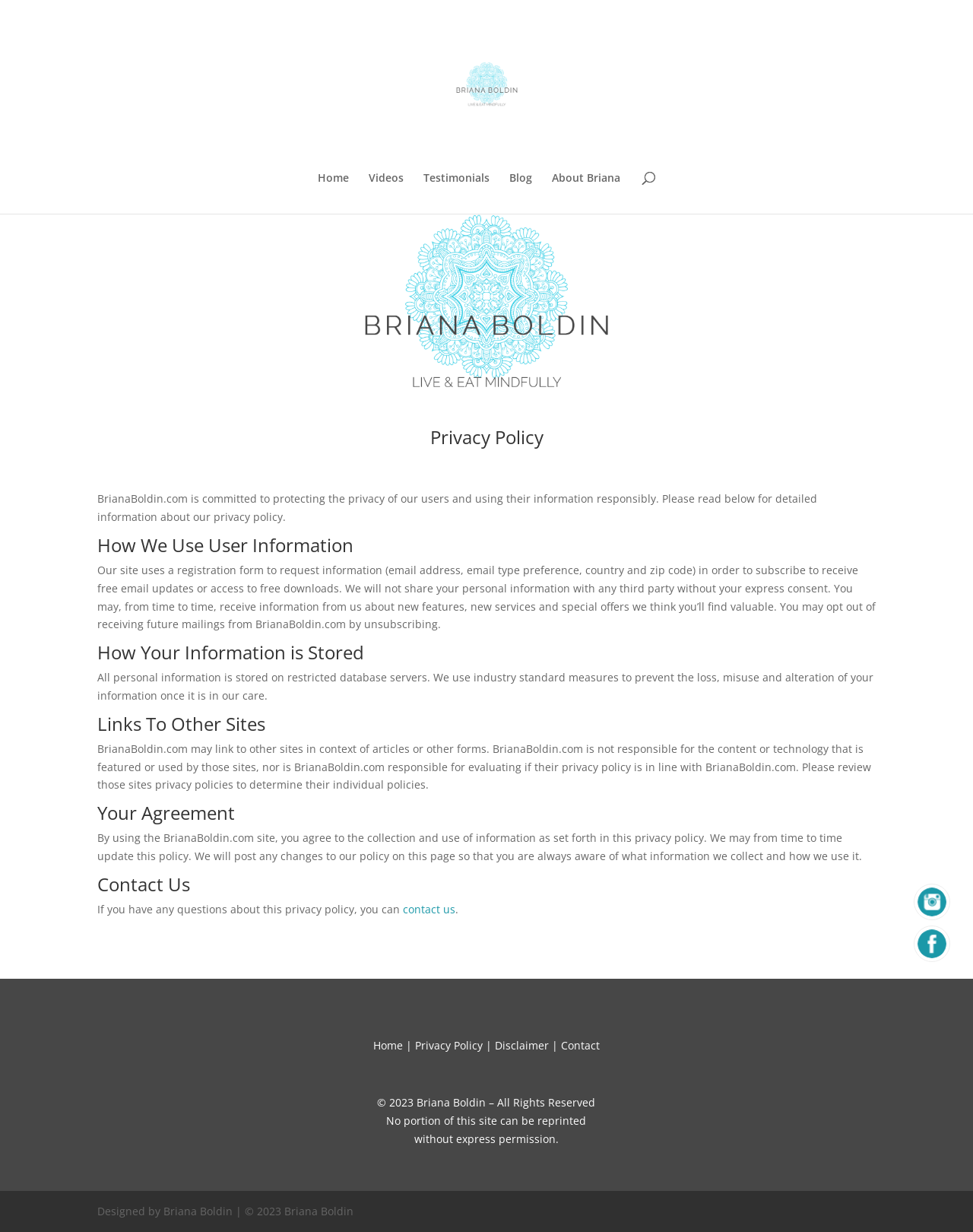Determine the bounding box for the UI element described here: "About Briana".

[0.567, 0.14, 0.638, 0.173]